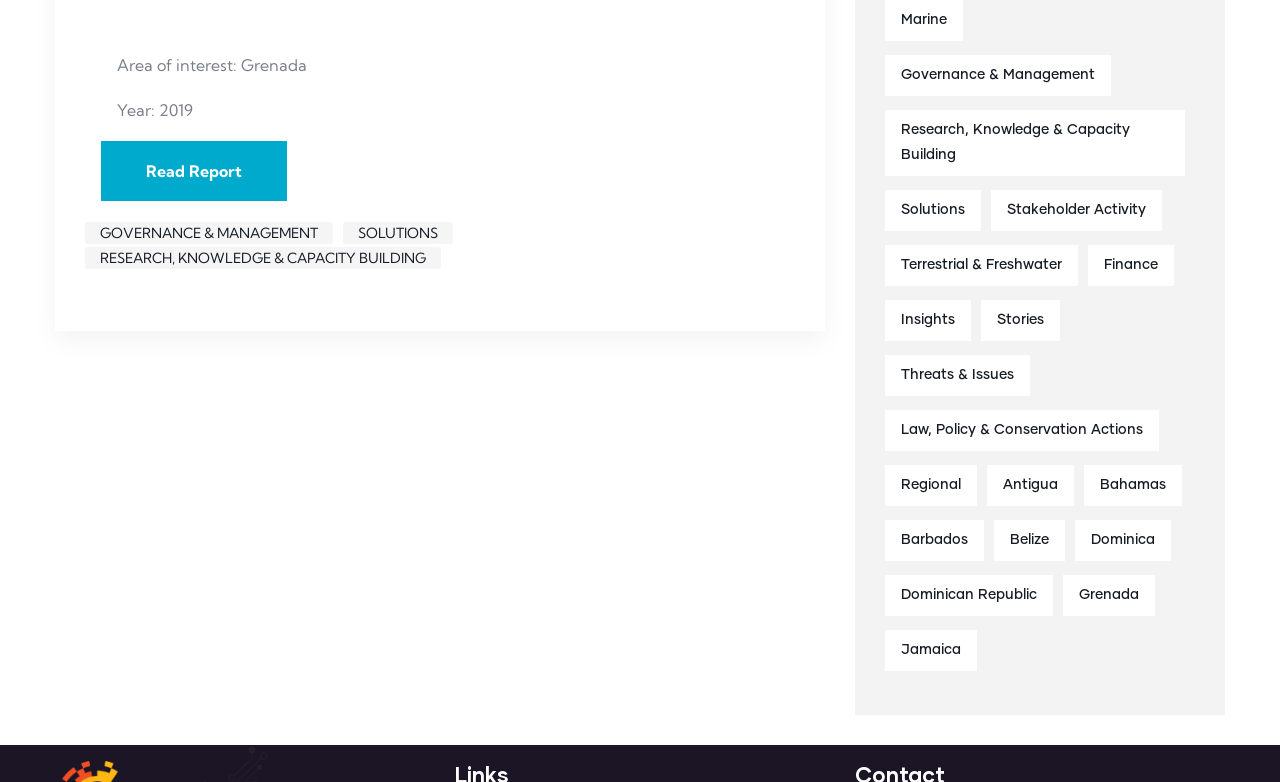Pinpoint the bounding box coordinates for the area that should be clicked to perform the following instruction: "Read about threats and issues".

[0.691, 0.454, 0.805, 0.507]